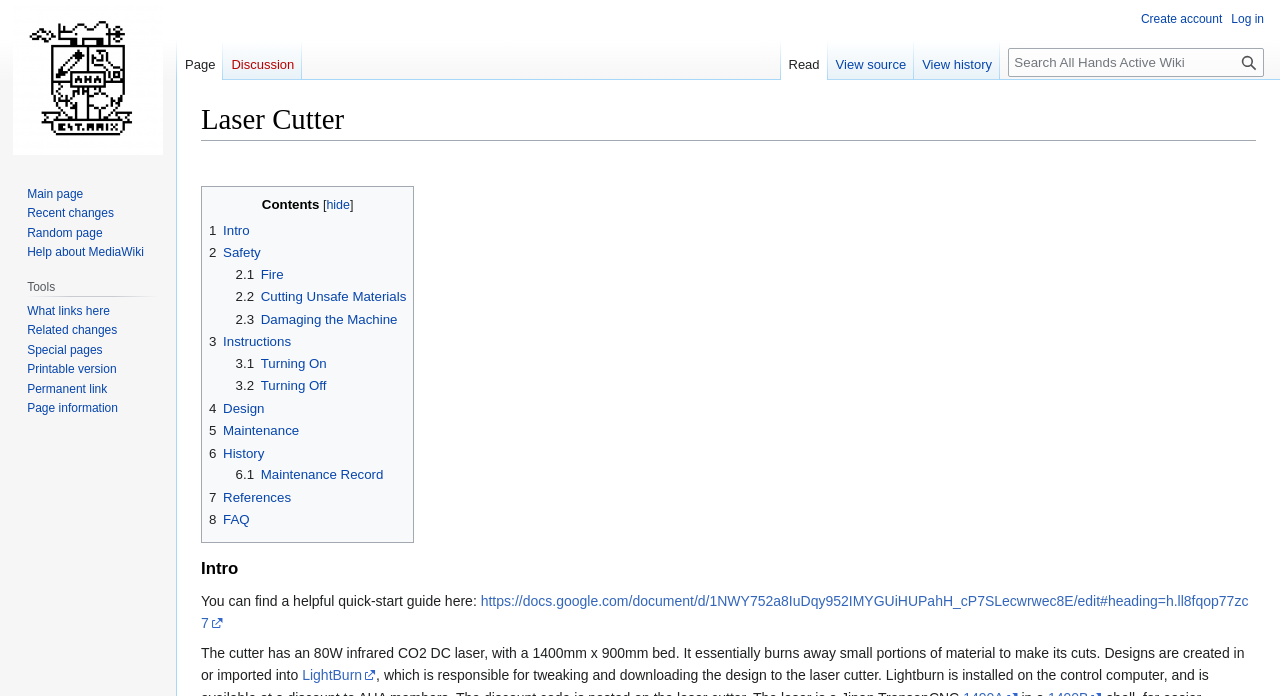Please determine the bounding box coordinates of the element's region to click in order to carry out the following instruction: "Create account". The coordinates should be four float numbers between 0 and 1, i.e., [left, top, right, bottom].

[0.891, 0.017, 0.955, 0.037]